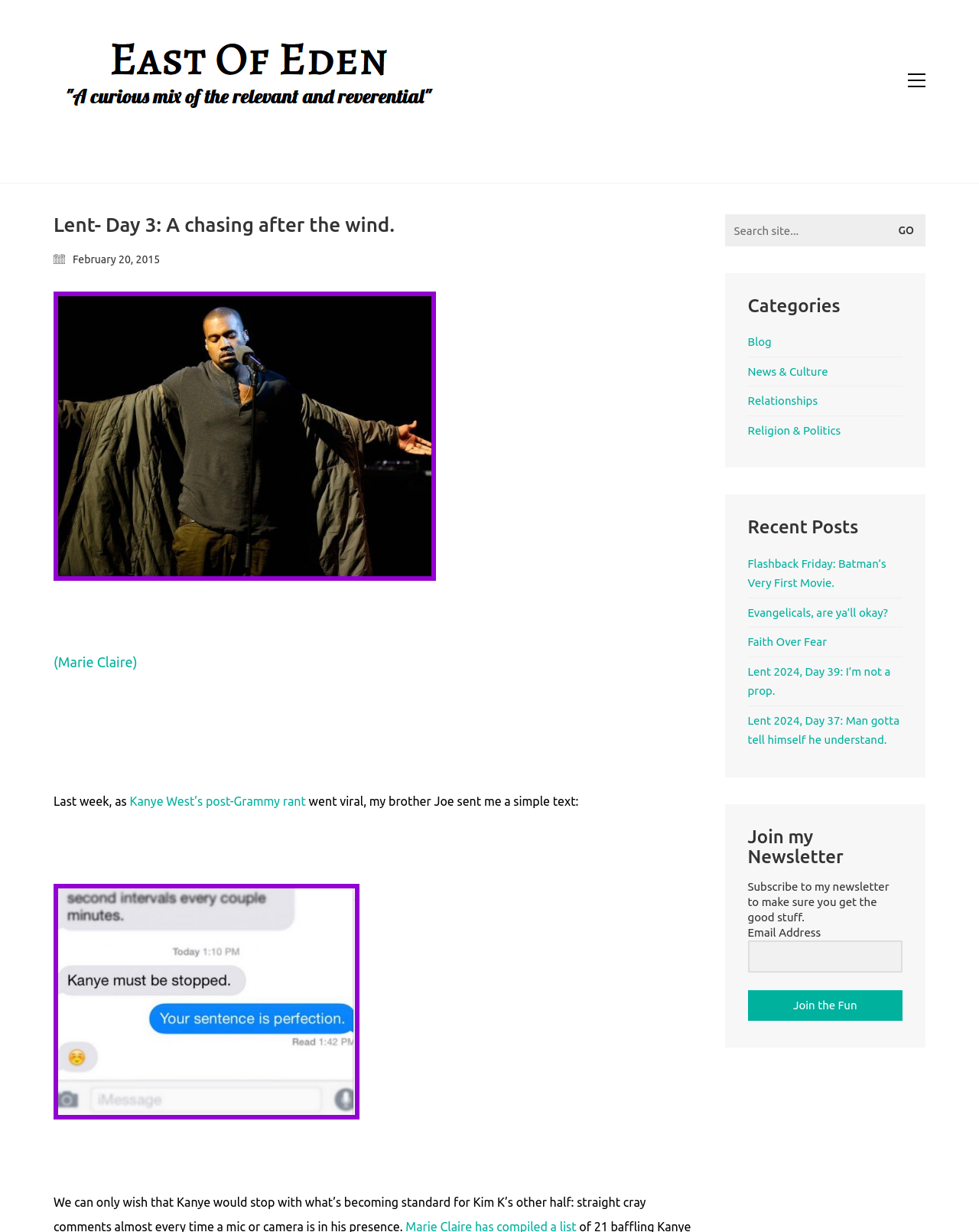What is the purpose of the search bar?
Carefully analyze the image and provide a thorough answer to the question.

The search bar is located in the top-right corner of the webpage, and it has a placeholder text 'Search for:'. This suggests that the purpose of the search bar is to search the blog for specific content.